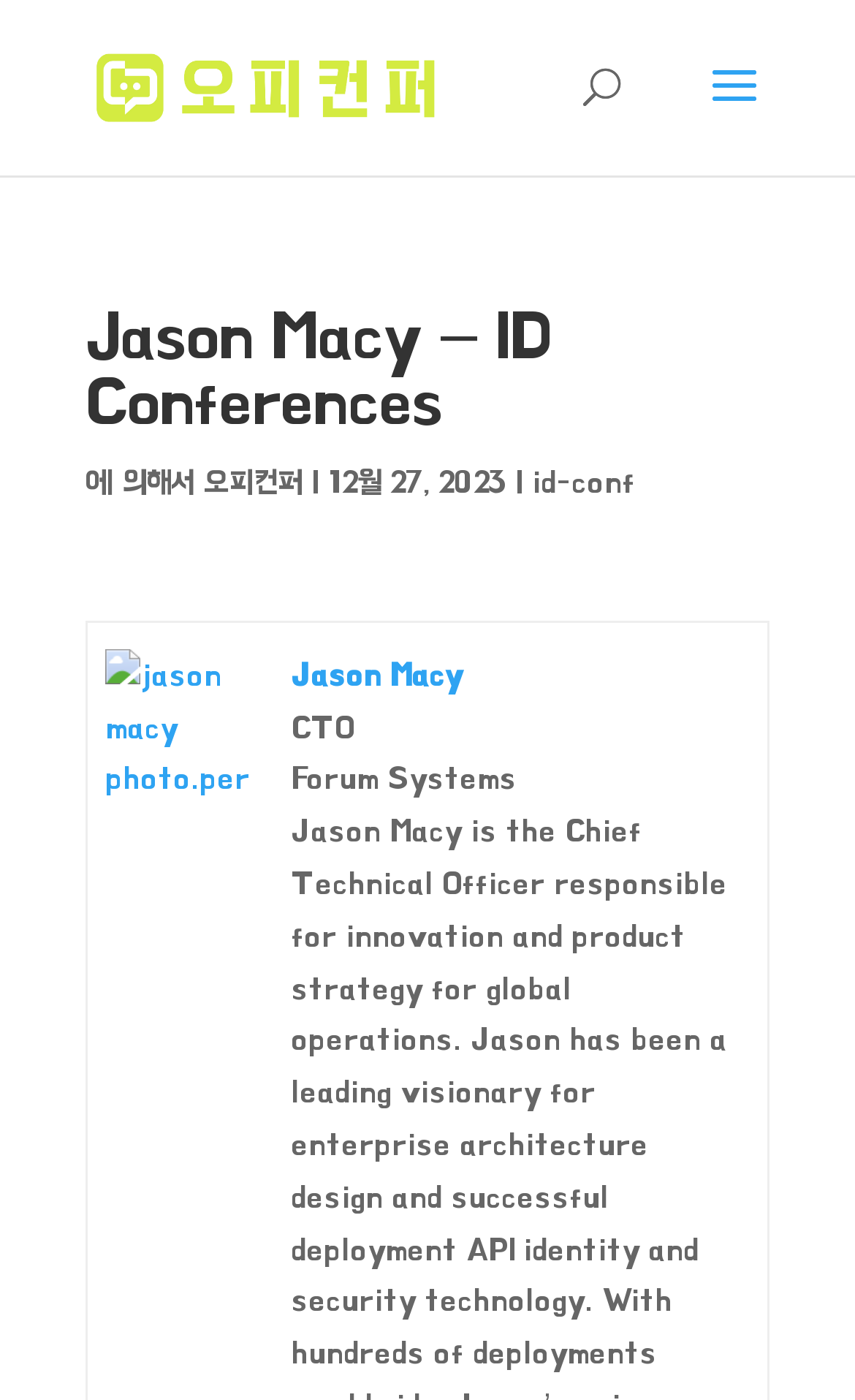Generate the main heading text from the webpage.

Jason Macy – ID Conferences